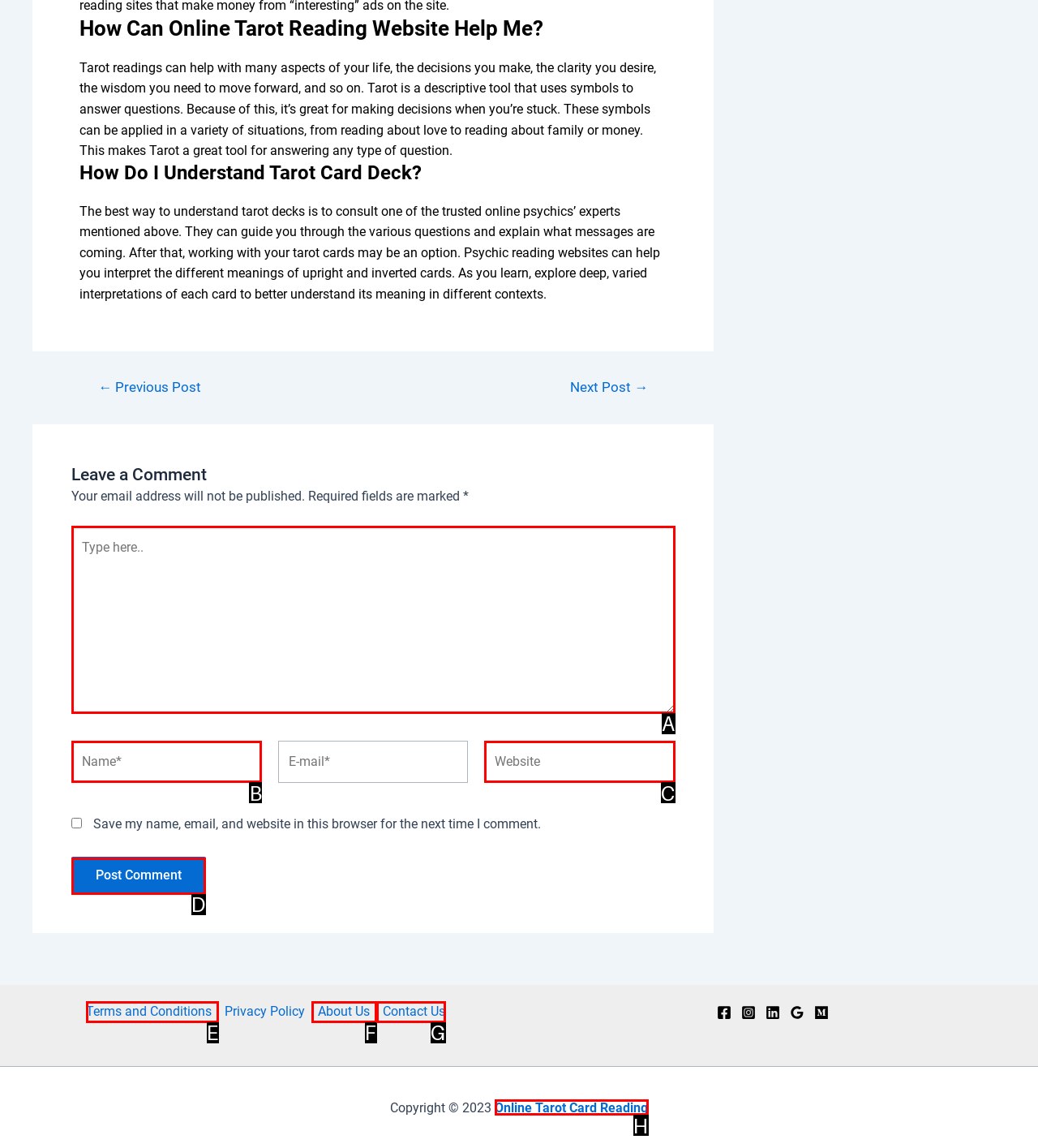Tell me which letter I should select to achieve the following goal: Click on the 'Post Comment' button
Answer with the corresponding letter from the provided options directly.

D